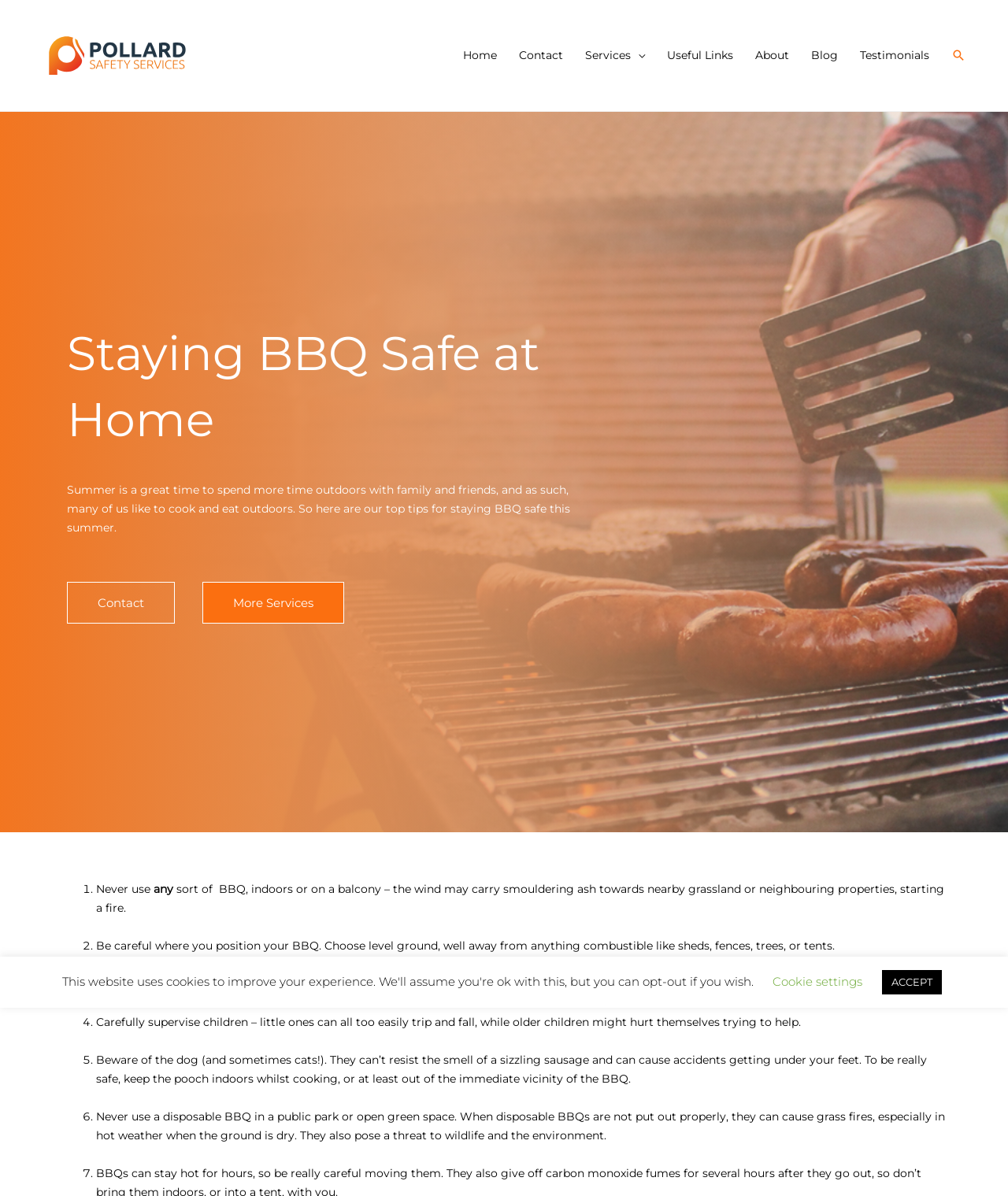Please determine the bounding box coordinates of the element to click in order to execute the following instruction: "Click the 'Contact' link". The coordinates should be four float numbers between 0 and 1, specified as [left, top, right, bottom].

[0.504, 0.028, 0.57, 0.065]